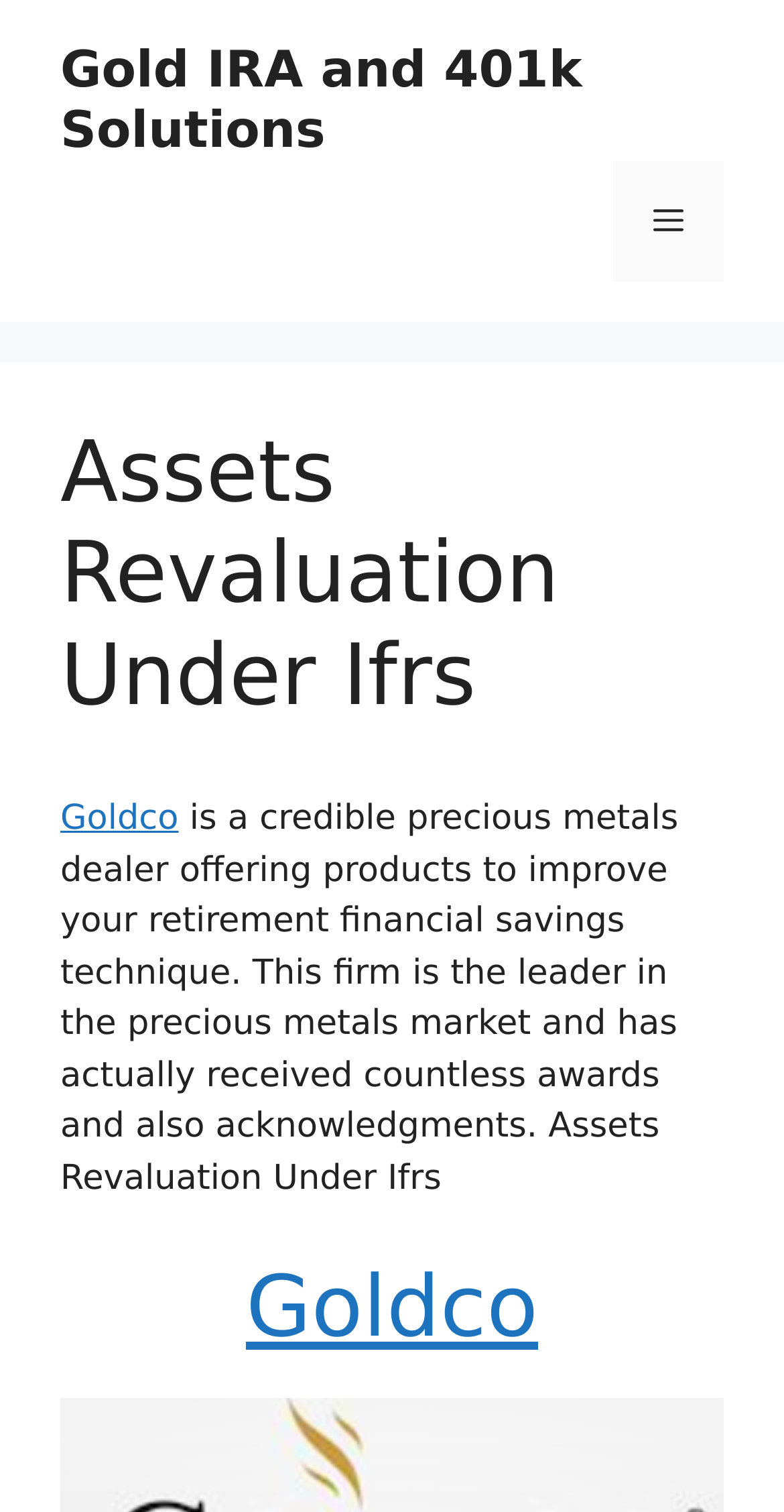Given the description: "Gold IRA and 401k Solutions", determine the bounding box coordinates of the UI element. The coordinates should be formatted as four float numbers between 0 and 1, [left, top, right, bottom].

[0.077, 0.027, 0.742, 0.105]